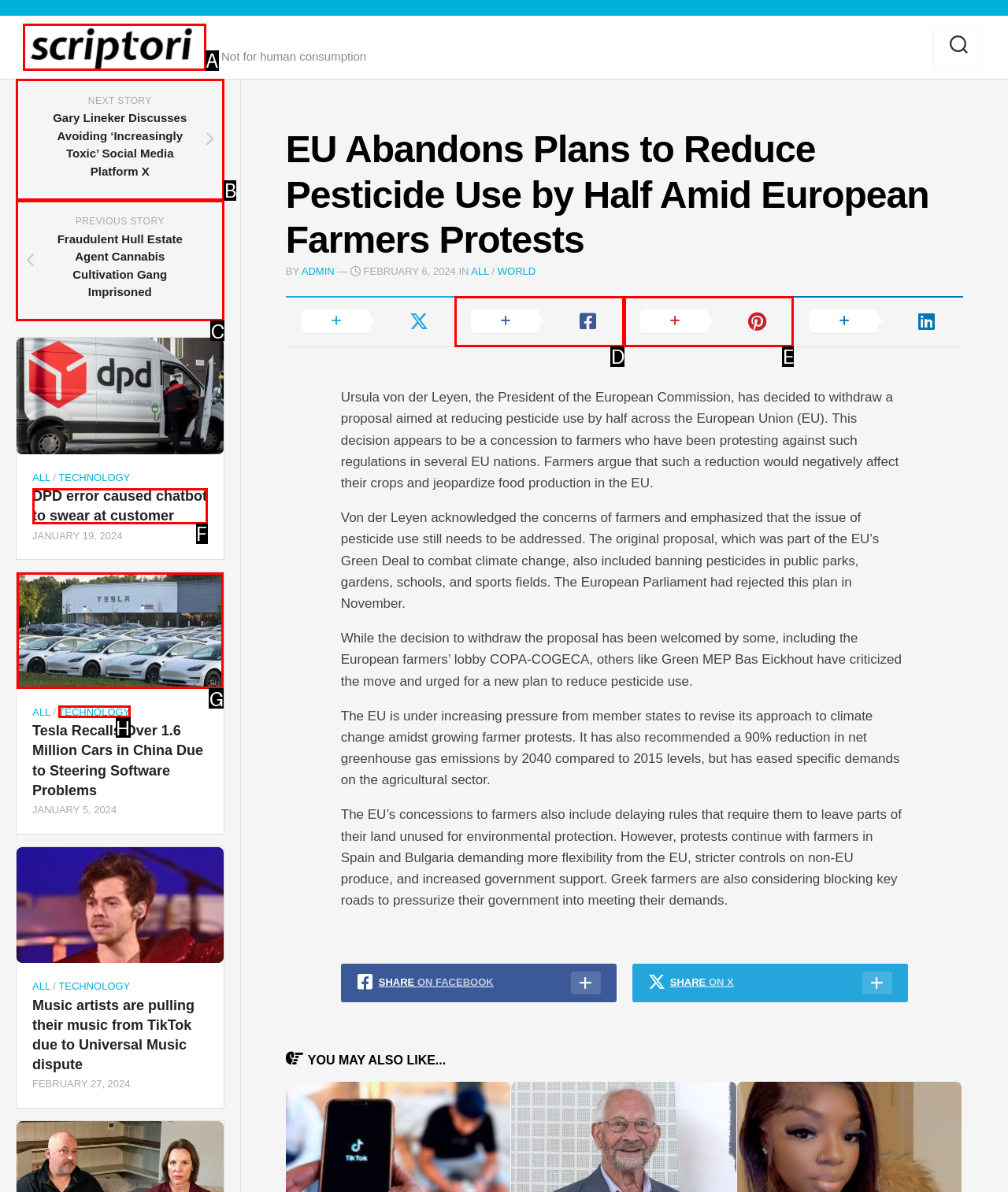Tell me which one HTML element I should click to complete the following instruction: Click on the scriptori link
Answer with the option's letter from the given choices directly.

A